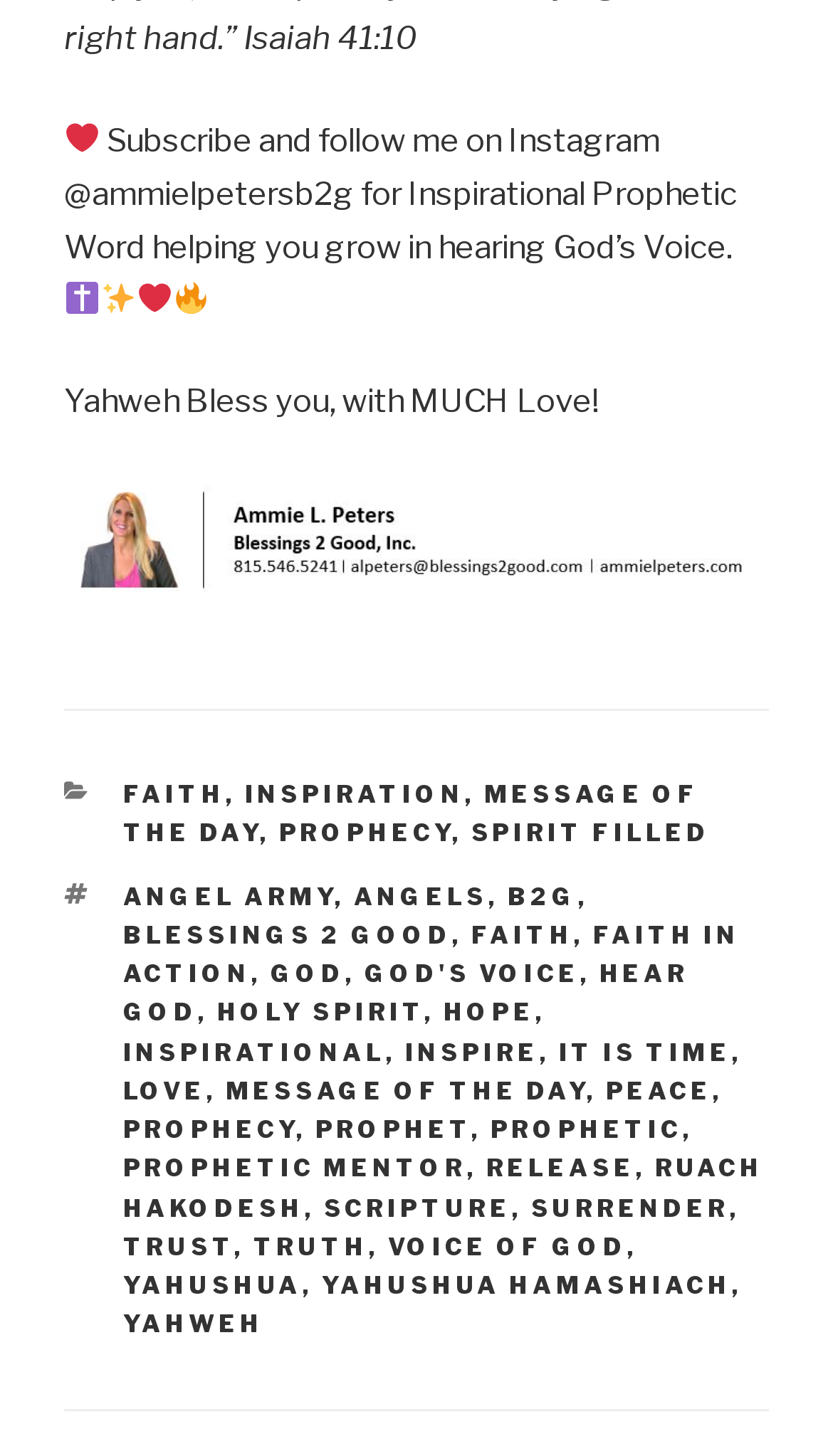Can you pinpoint the bounding box coordinates for the clickable element required for this instruction: "Click on the 'FAITH' category"? The coordinates should be four float numbers between 0 and 1, i.e., [left, top, right, bottom].

[0.147, 0.535, 0.271, 0.556]